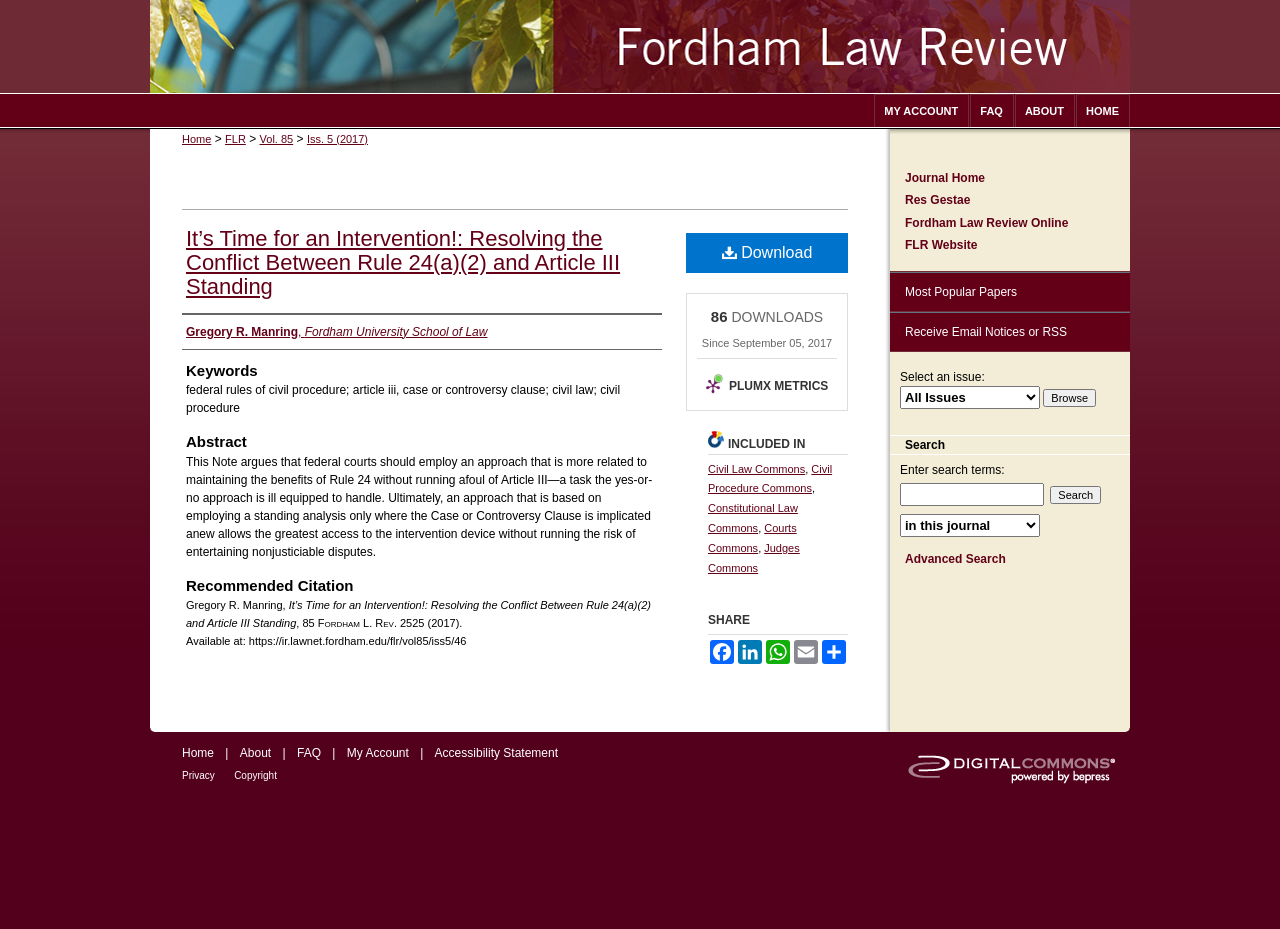Based on the element description: "Fordham Law Review Online", identify the bounding box coordinates for this UI element. The coordinates must be four float numbers between 0 and 1, listed as [left, top, right, bottom].

[0.707, 0.232, 0.883, 0.248]